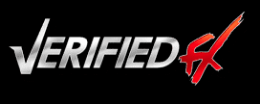Explain what is happening in the image with as much detail as possible.

The image prominently features the logo of VerifiedFX, which showcases the brand's name "VERIFIED FX" in a sleek, modern font. The text is predominantly silver, lending it a polished and professional appearance, while a vibrant red stylized "FX" adds a dynamic touch, suggesting movement and innovation. The background is black, which enhances the logo's visibility and impact. This logo represents VerifiedFX, an organization committed to protecting privacy and personal information, as outlined in their privacy policy.